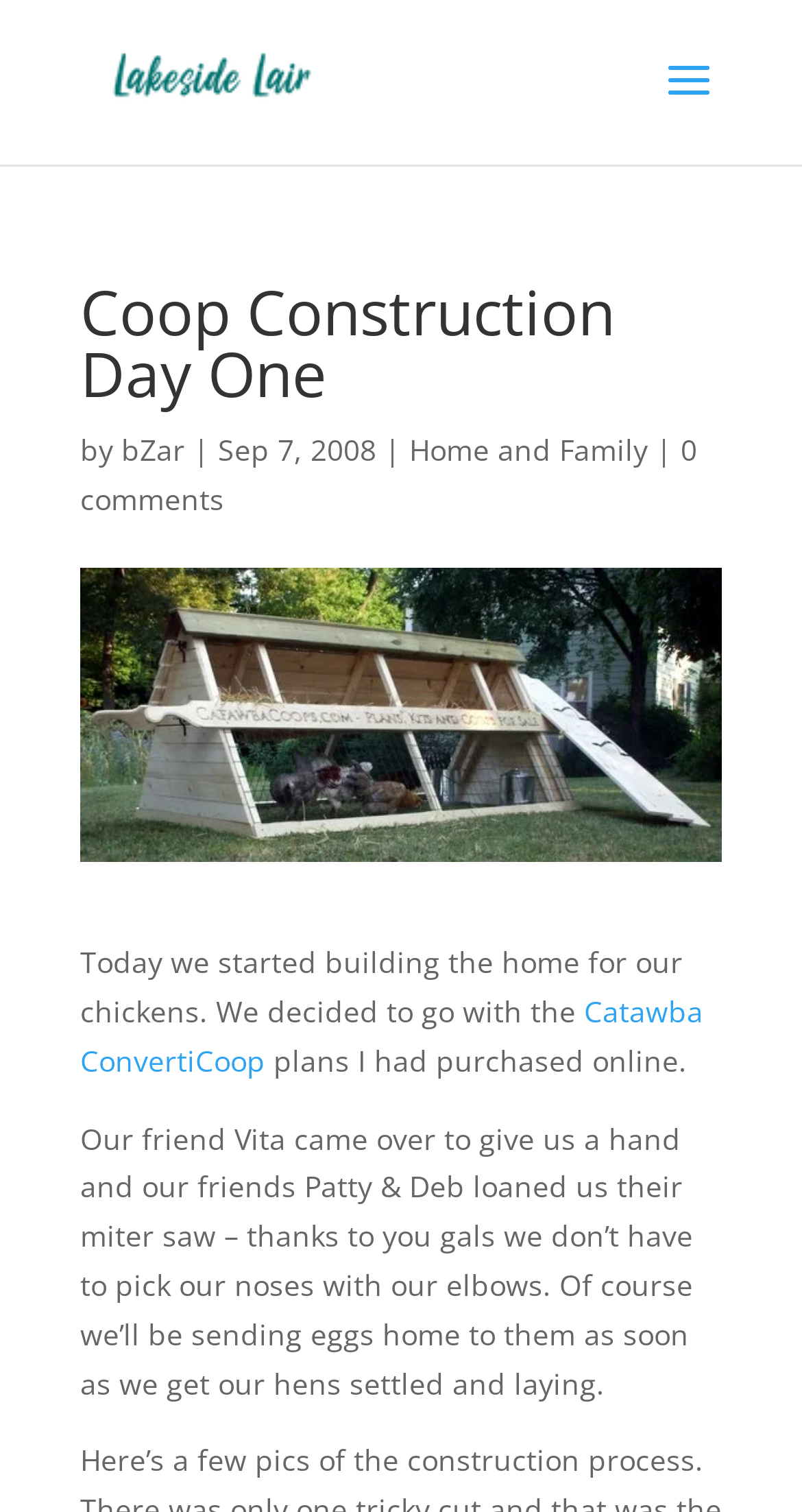Identify the bounding box for the UI element specified in this description: "Home and Family". The coordinates must be four float numbers between 0 and 1, formatted as [left, top, right, bottom].

[0.51, 0.284, 0.808, 0.31]